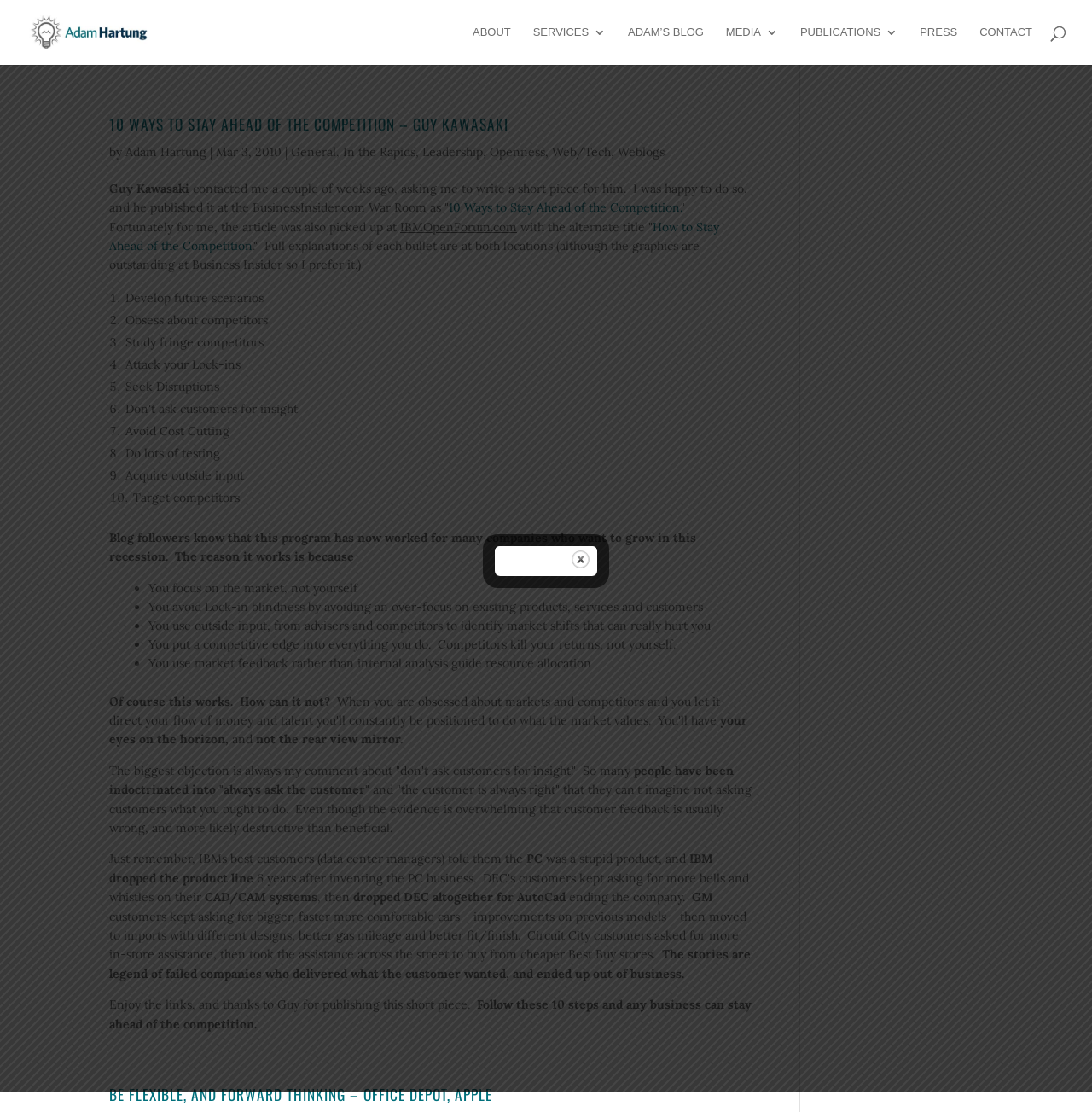Find the bounding box coordinates of the element to click in order to complete this instruction: "check CONTACT information". The bounding box coordinates must be four float numbers between 0 and 1, denoted as [left, top, right, bottom].

[0.897, 0.024, 0.945, 0.058]